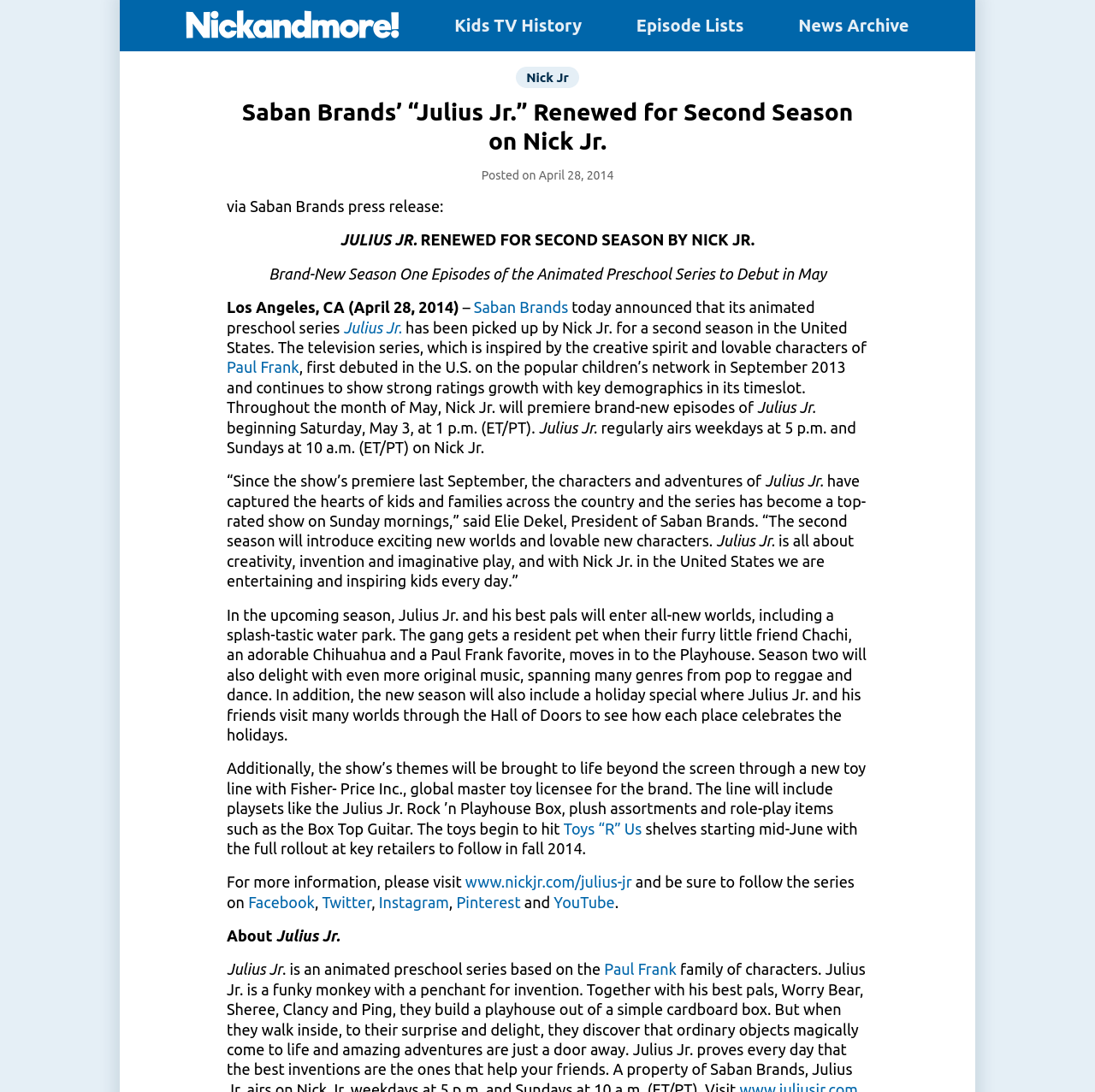Provide a one-word or one-phrase answer to the question:
What is the name of the company that is the global master toy licensee for the brand?

Fisher-Price Inc.